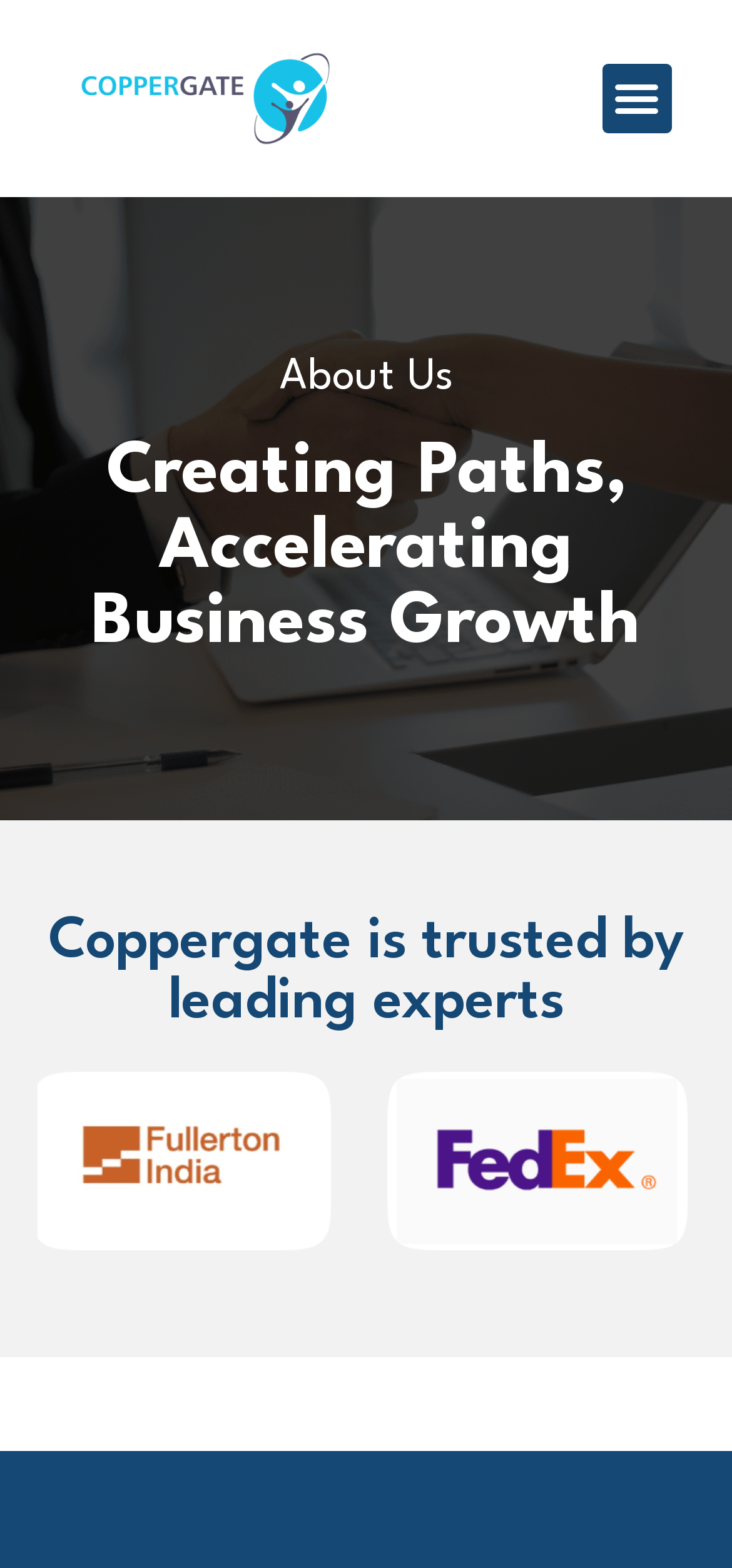Detail the various sections and features of the webpage.

The webpage is about CopperGate, a leading name in the recruitment industry. At the top left corner, there is the Coppergate Logo. On the top right corner, there is a Menu Toggle button. Below the logo, there is a heading "About Us" followed by a subheading "Creating Paths, Accelerating Business Growth". 

Further down, there is another heading "Coppergate is trusted by leading experts". Below this heading, there is a horizontal scrolling carousel with arrow left and right navigation. The carousel contains multiple slides, with two visible slides shown. The first slide is on the left side and contains the FedEx Logo, while the second slide is on the right side and contains the Byju's Logo.